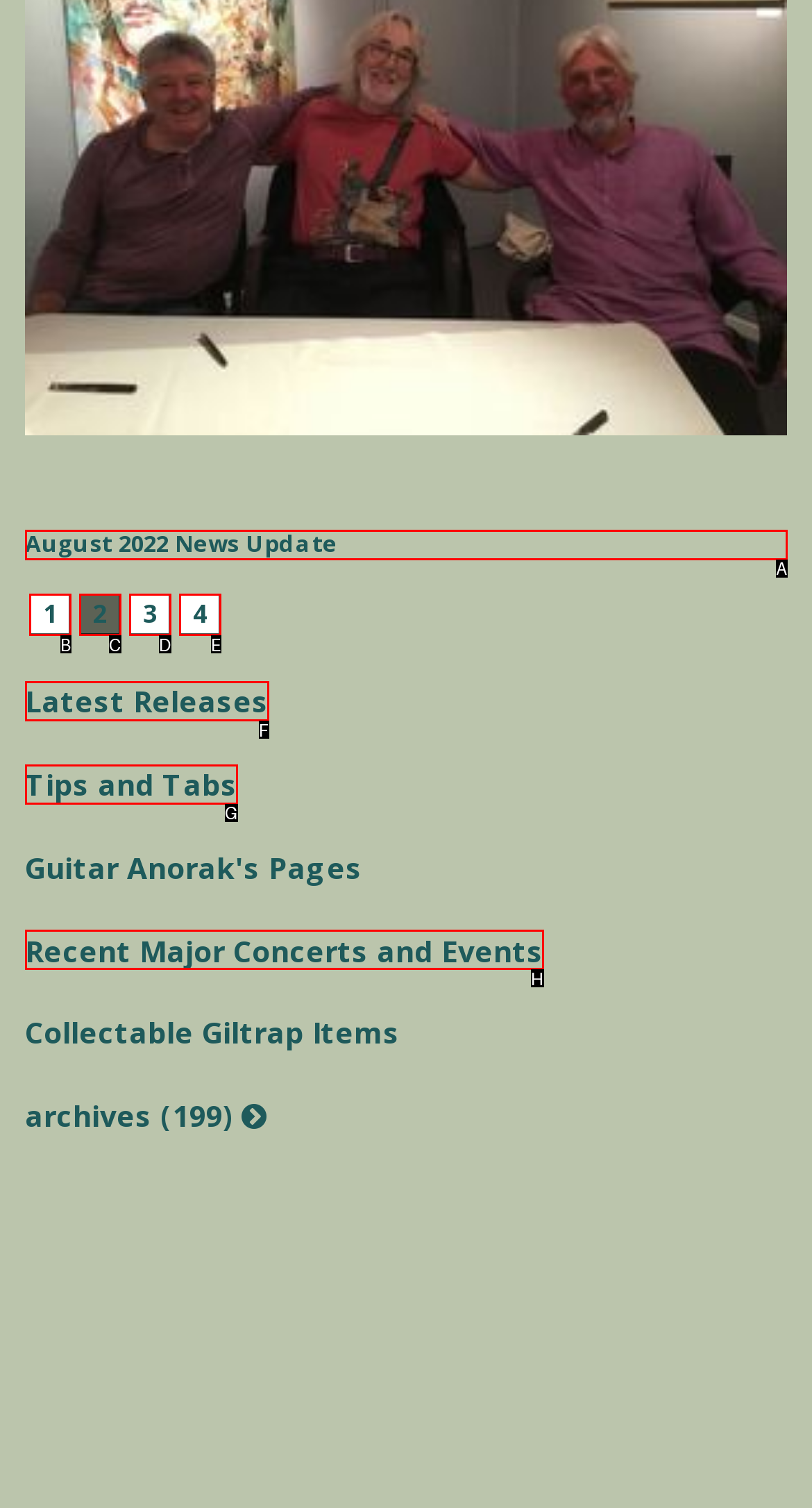Tell me which one HTML element best matches the description: 4
Answer with the option's letter from the given choices directly.

E